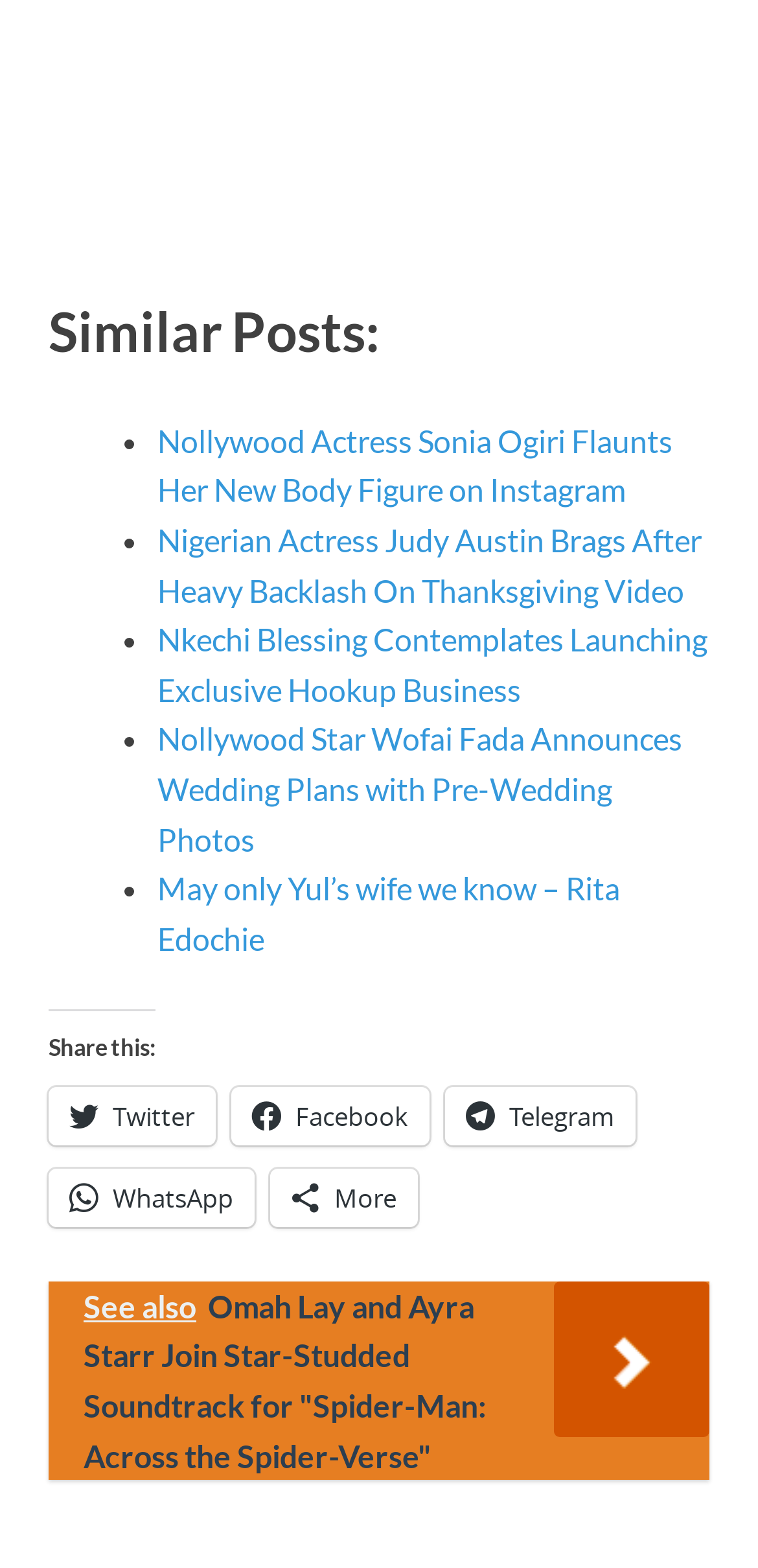How many similar posts are listed?
Please give a detailed and elaborate answer to the question based on the image.

I counted the number of list markers and corresponding links under the 'Similar Posts:' heading, and there are 5 similar posts listed.